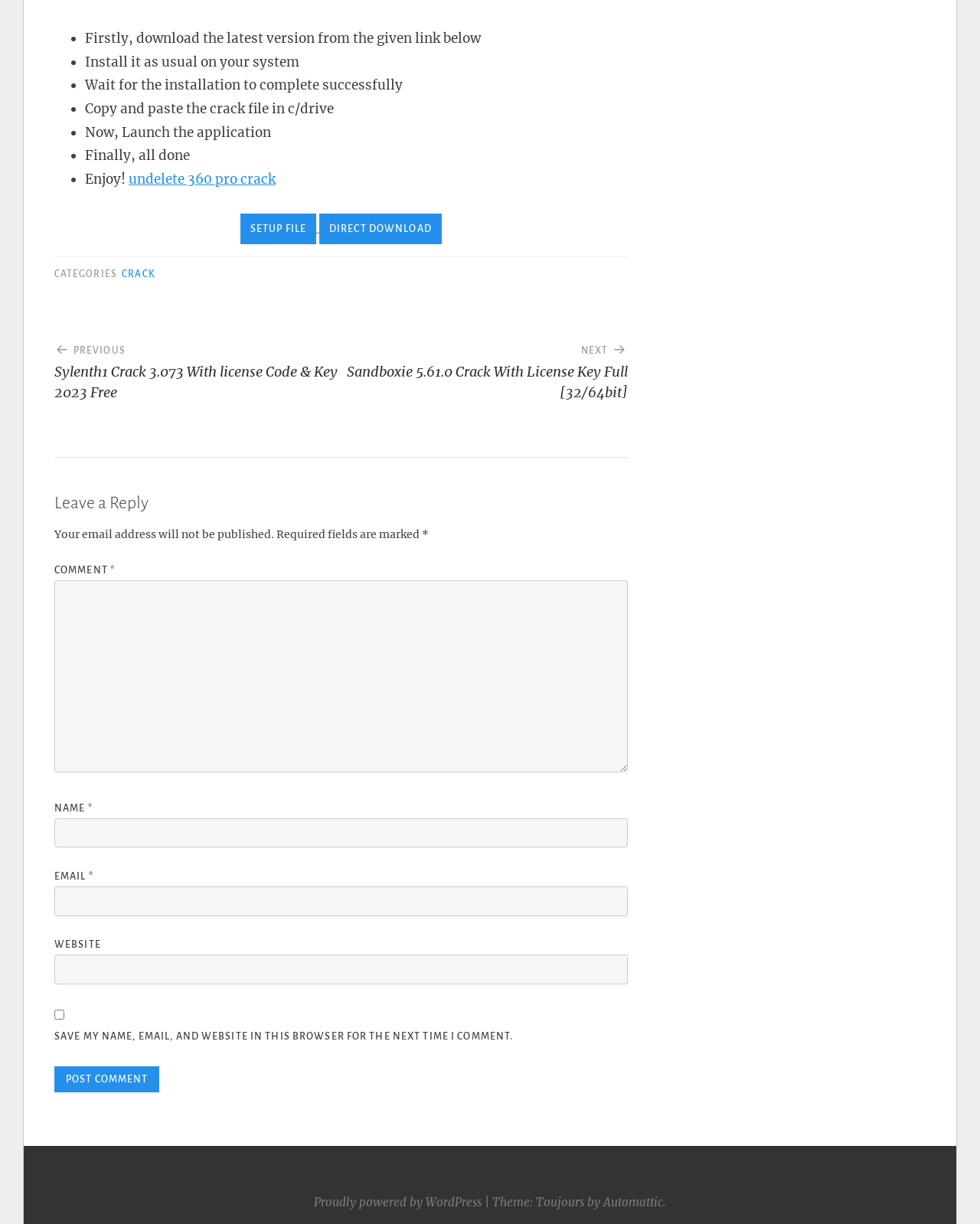Provide a short, one-word or phrase answer to the question below:
How many steps are involved in the installation process?

5